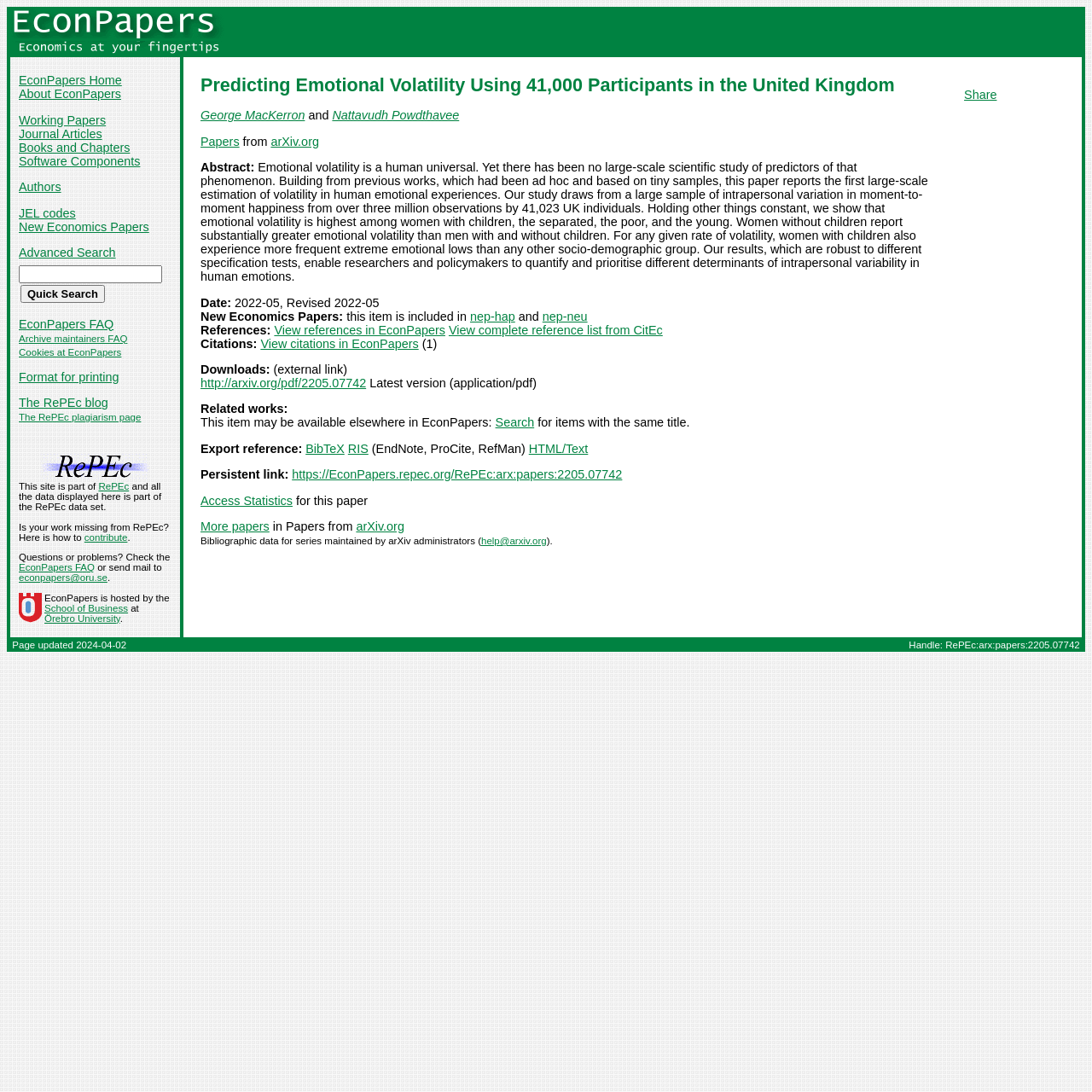Please identify the bounding box coordinates of the area that needs to be clicked to follow this instruction: "Click on the 'EconPapers' link".

[0.009, 0.025, 0.205, 0.038]